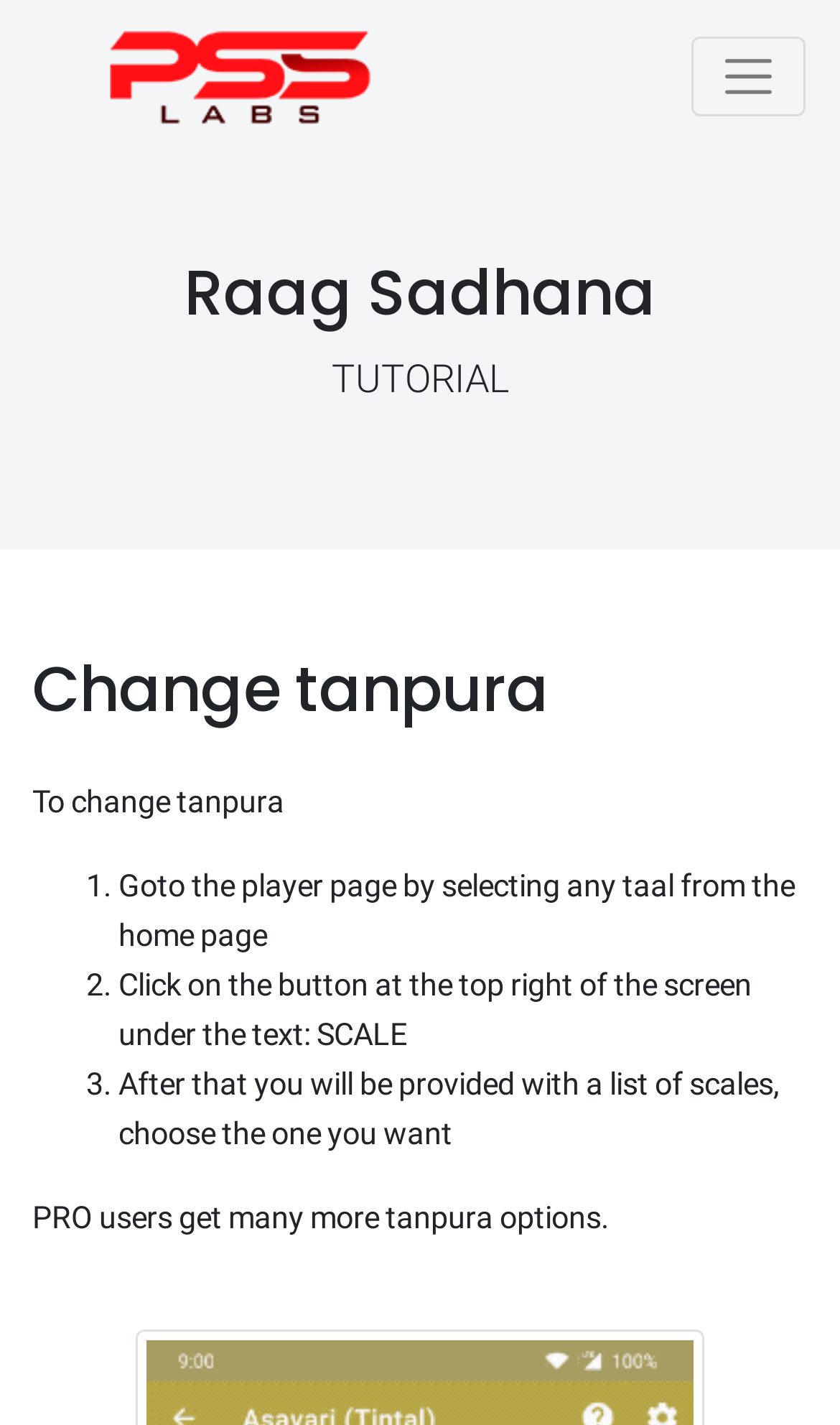How many steps are involved in changing tanpura?
Please utilize the information in the image to give a detailed response to the question.

The question can be answered by looking at the ListMarkers '1.', '2.', and '3.' which indicate that there are three steps involved in changing tanpura.